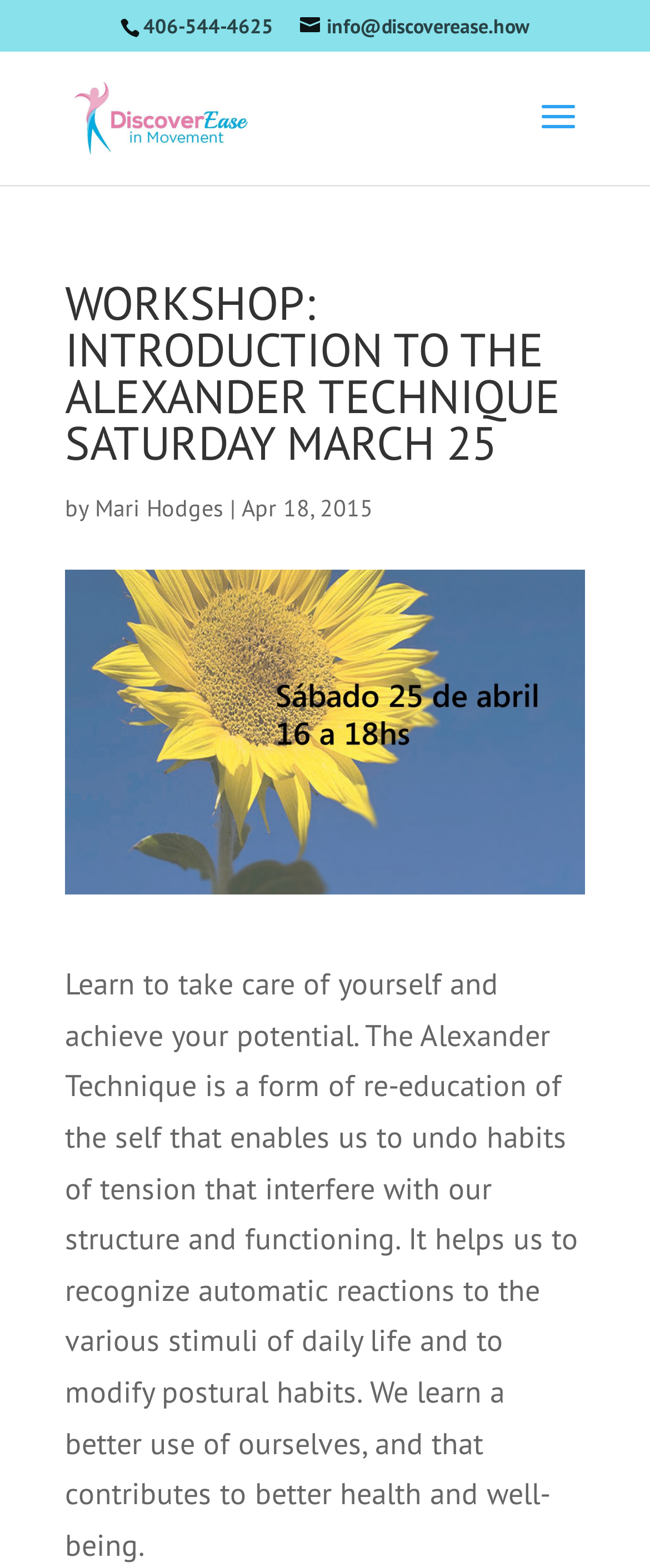What is the main heading displayed on the webpage? Please provide the text.

WORKSHOP: INTRODUCTION TO THE ALEXANDER TECHNIQUE SATURDAY MARCH 25